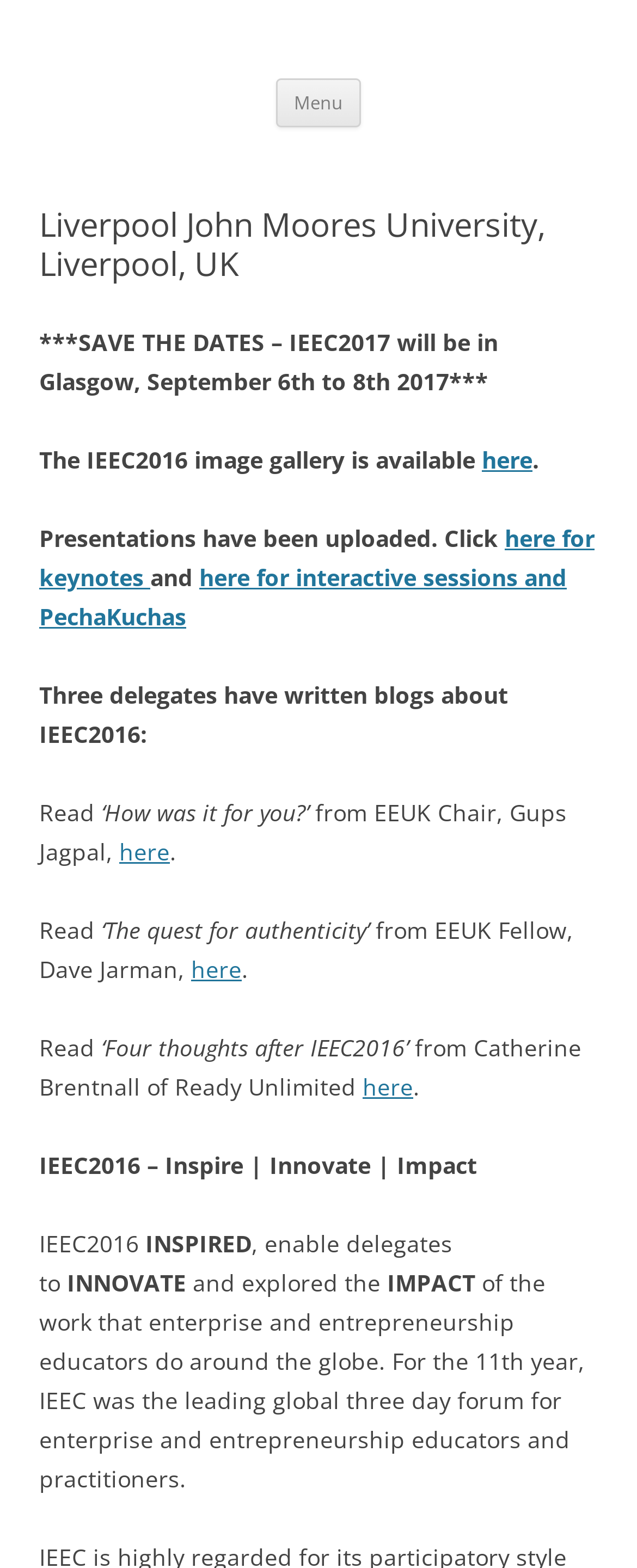Describe all the key features of the webpage in detail.

The webpage is about the International Entrepreneurship Education Conference (IEEC) 2024, hosted by Liverpool John Moores University in Liverpool, UK. At the top, there is a heading "IEEC 2024" which is also a link. Below it, there is a heading that describes the conference as "The leading enterprise & entrepreneurship education conference". 

On the top right, there is a button labeled "Menu". Next to it, there is a link "Skip to content". 

Below the top section, there is a header section that contains the title "Liverpool John Moores University, Liverpool, UK". 

The main content of the webpage is divided into several sections. The first section announces the dates of IEEC 2017, which was held in Glasgow. The second section provides a link to the IEEC 2016 image gallery. The third section informs that presentations from IEEC 2016 have been uploaded and provides links to keynote speeches, interactive sessions, and PechaKuchas.

The fourth section features three blog posts written by delegates about IEEC 2016, with links to read each post. The fifth section displays a heading "IEEC2016 – Inspire | Innovate | Impact" and describes the conference's goals and achievements.